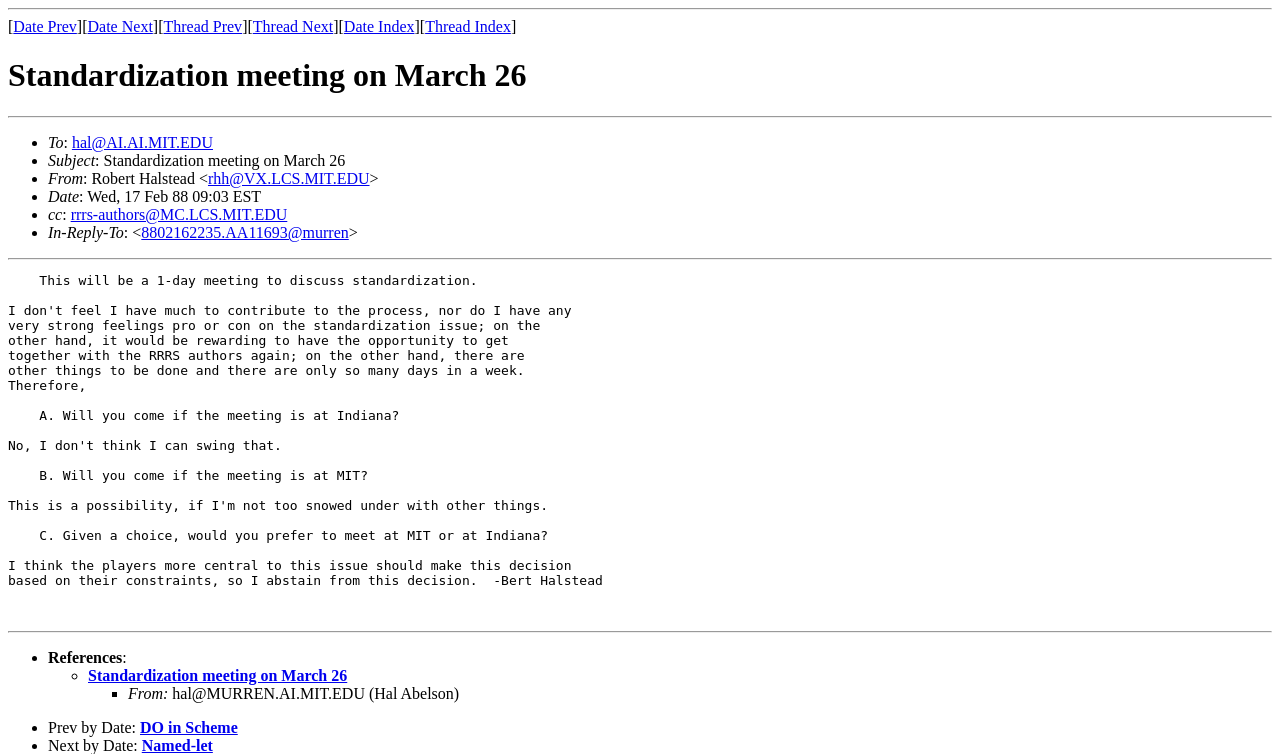Identify the primary heading of the webpage and provide its text.

Standardization meeting on March 26